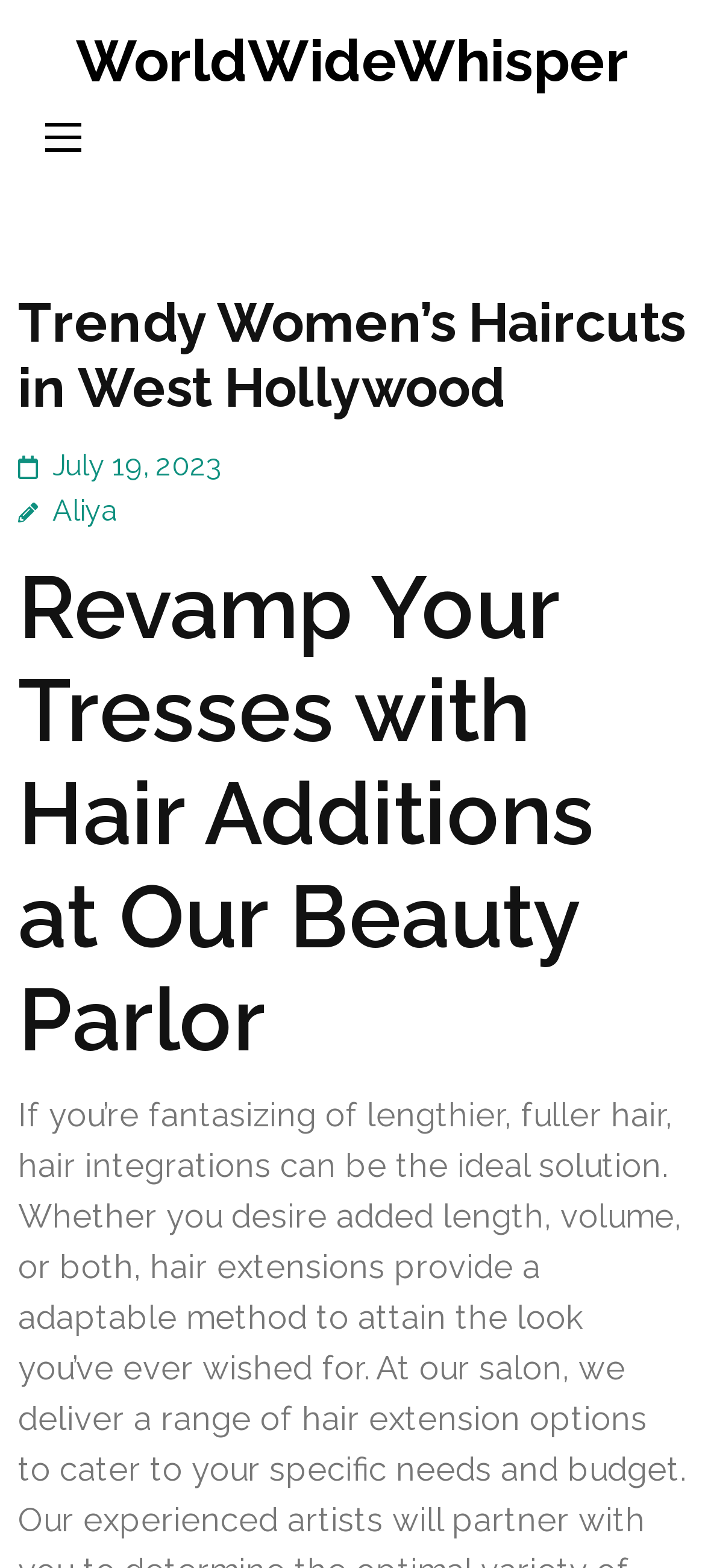Your task is to find and give the main heading text of the webpage.

Trendy Women’s Haircuts in West Hollywood